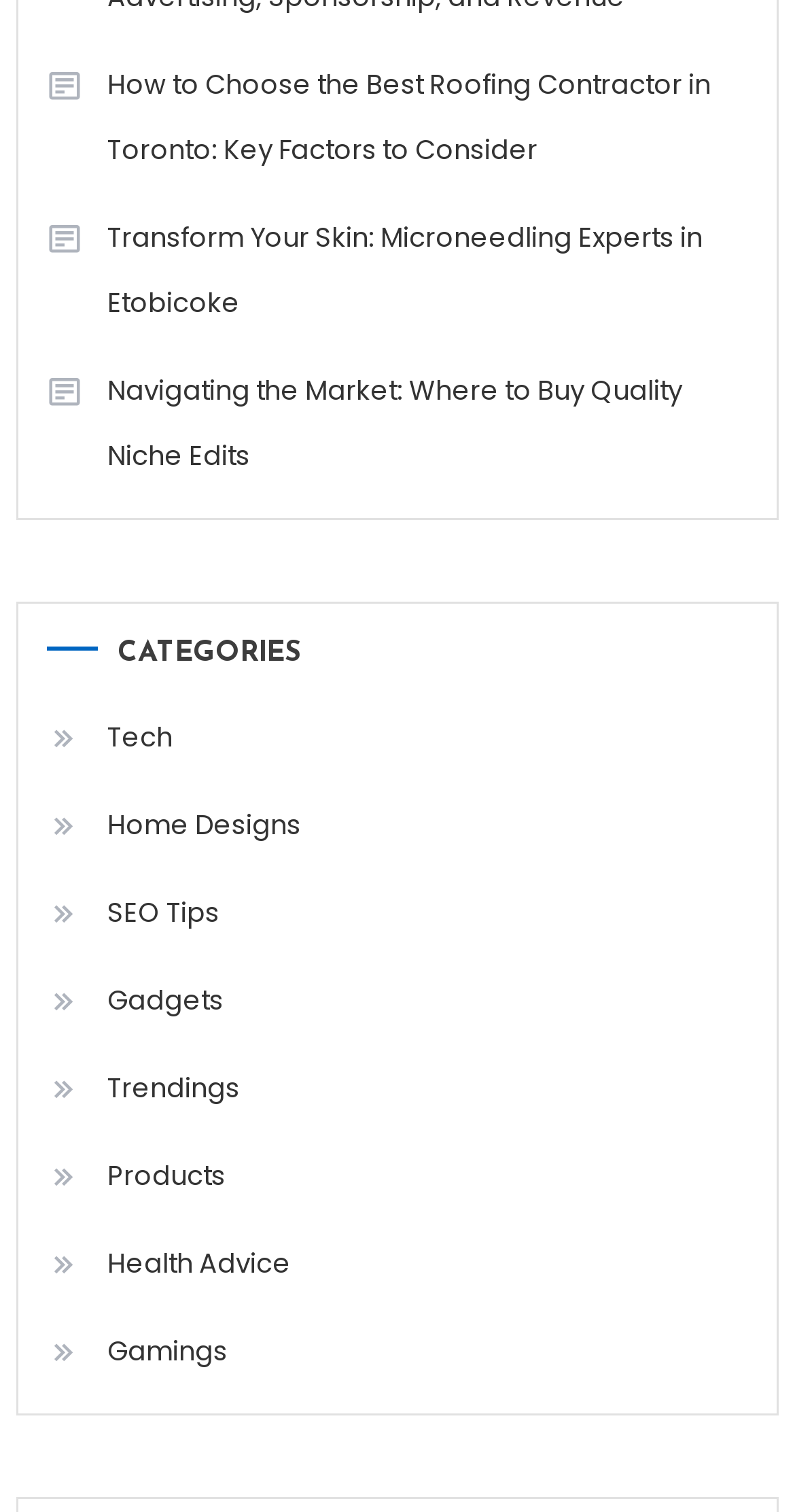What is the topic of the first link on the webpage?
Please provide a detailed and comprehensive answer to the question.

The first link on the webpage has an icon and the text 'How to Choose the Best Roofing Contractor in Toronto: Key Factors to Consider'. This indicates that the topic of the link is related to finding a roofing contractor in Toronto.